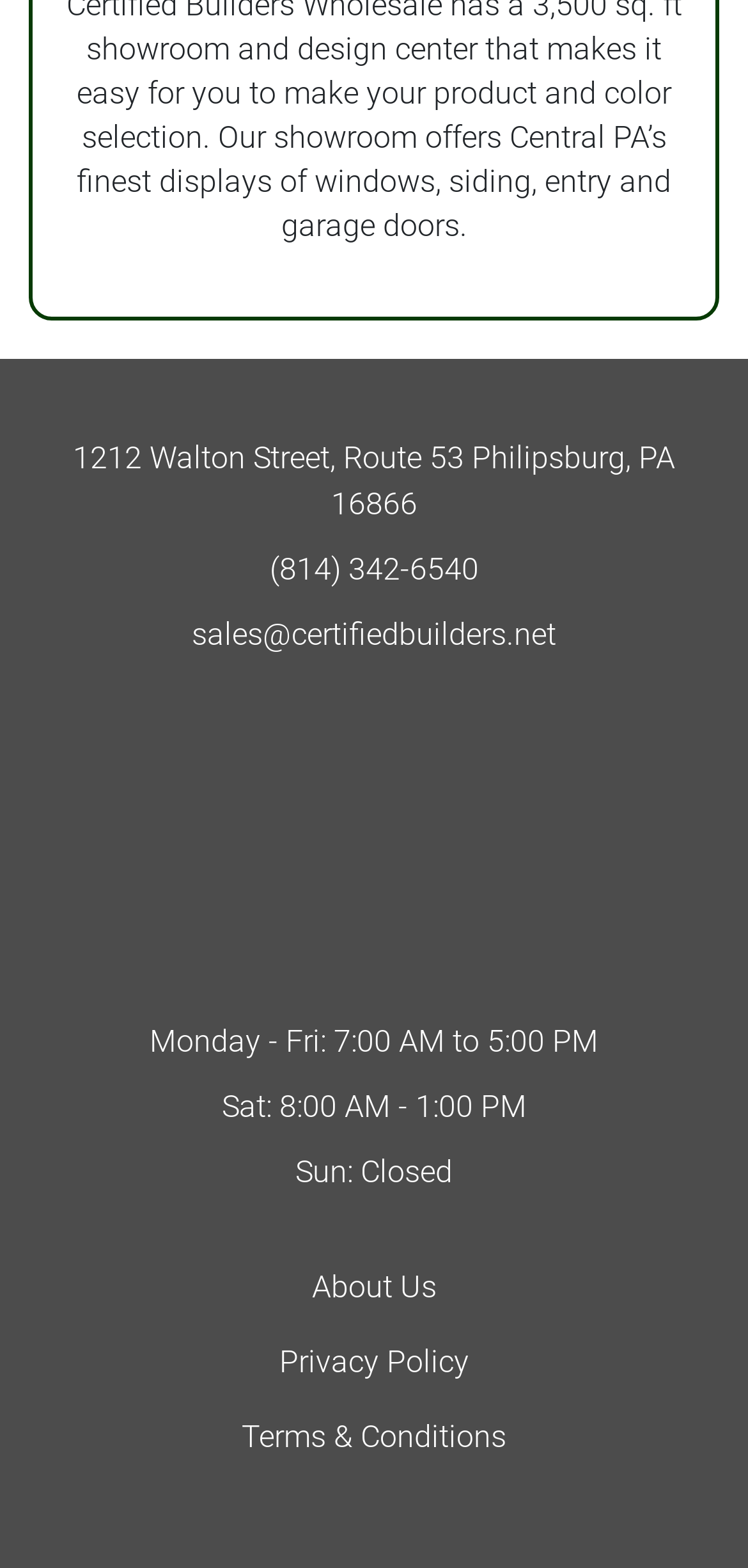What are the business hours on Saturday?
Provide a well-explained and detailed answer to the question.

I found the Saturday business hours by looking at the static text element that contains the hours, which is located in the middle of the page.